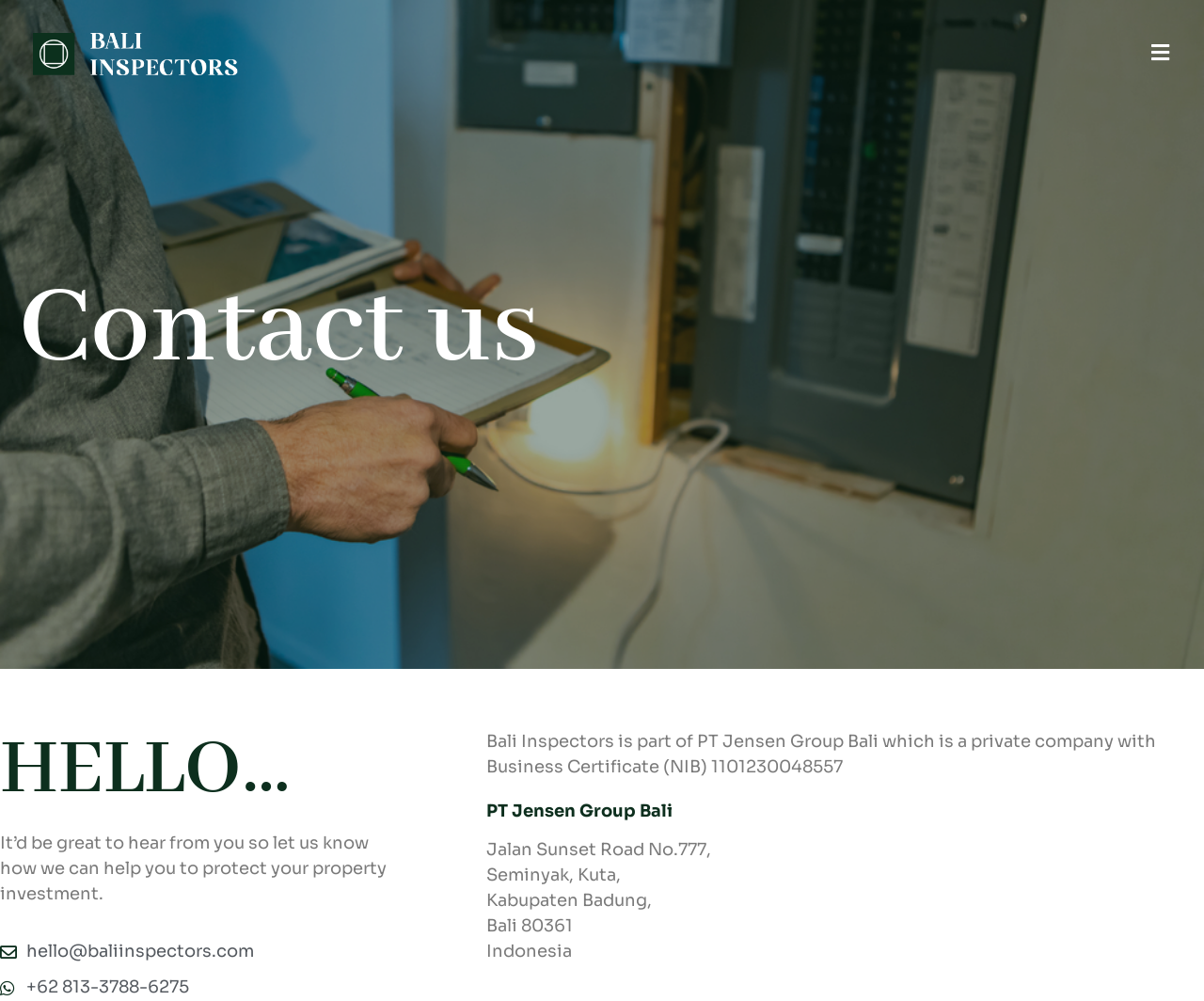What is the email address to contact?
Based on the image, answer the question with as much detail as possible.

I found the email address by looking at the links on the webpage, specifically the one that starts with 'hello@' which is a common format for email addresses.